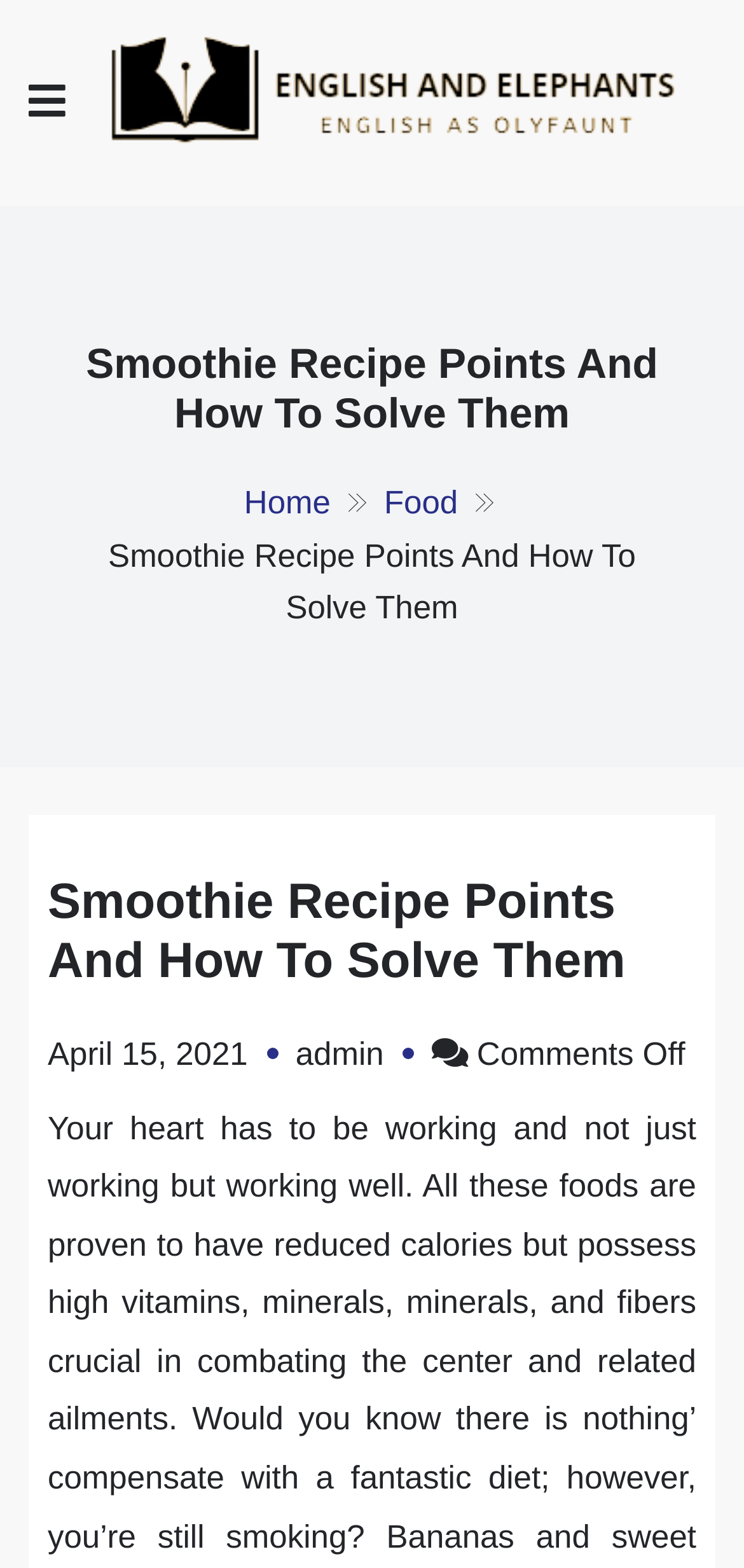Give the bounding box coordinates for the element described by: "parent_node: English And Elephants".

[0.14, 0.018, 0.909, 0.094]